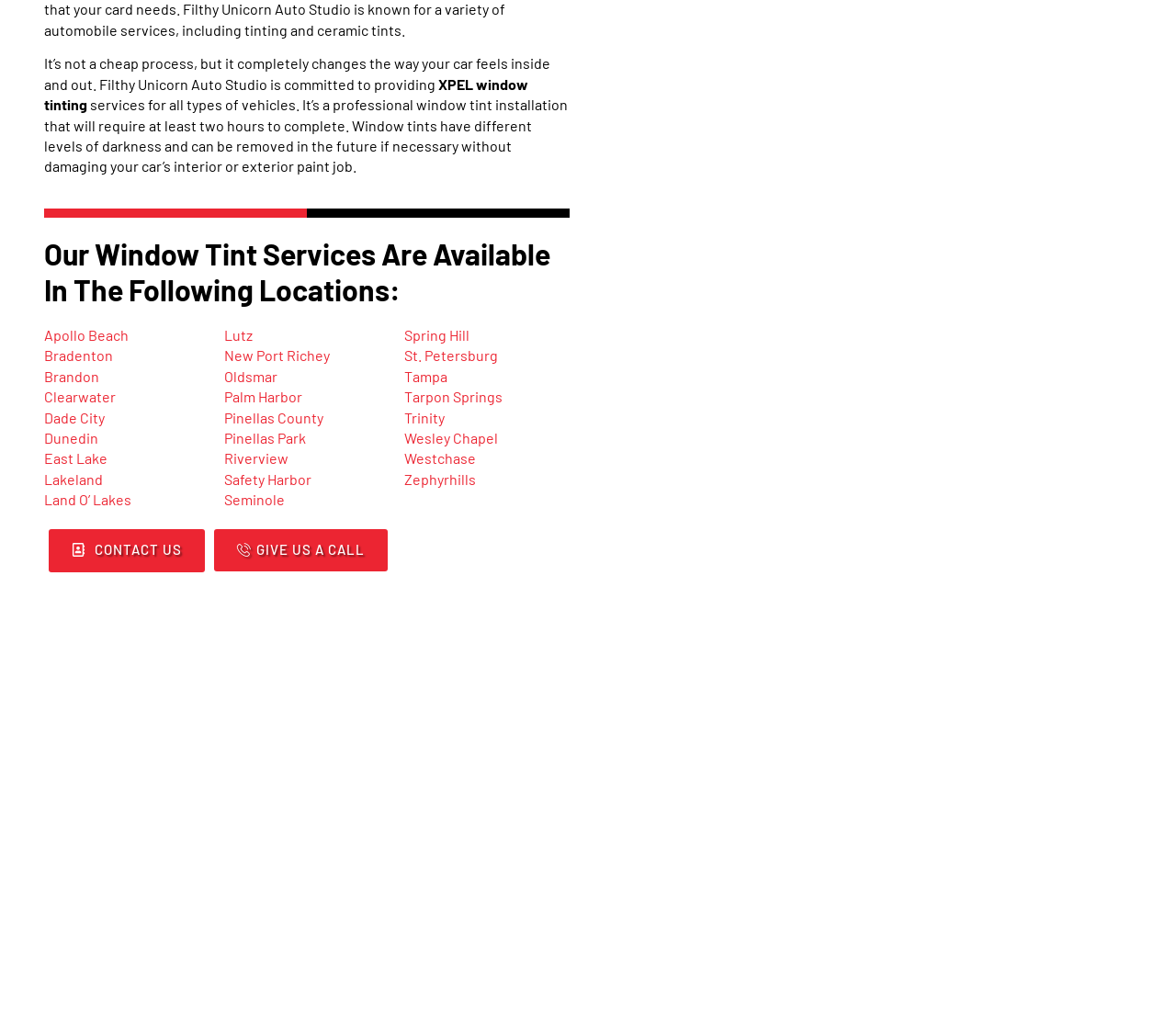Locate the bounding box coordinates of the area that needs to be clicked to fulfill the following instruction: "Explore window tint services in Tampa". The coordinates should be in the format of four float numbers between 0 and 1, namely [left, top, right, bottom].

[0.344, 0.361, 0.381, 0.379]